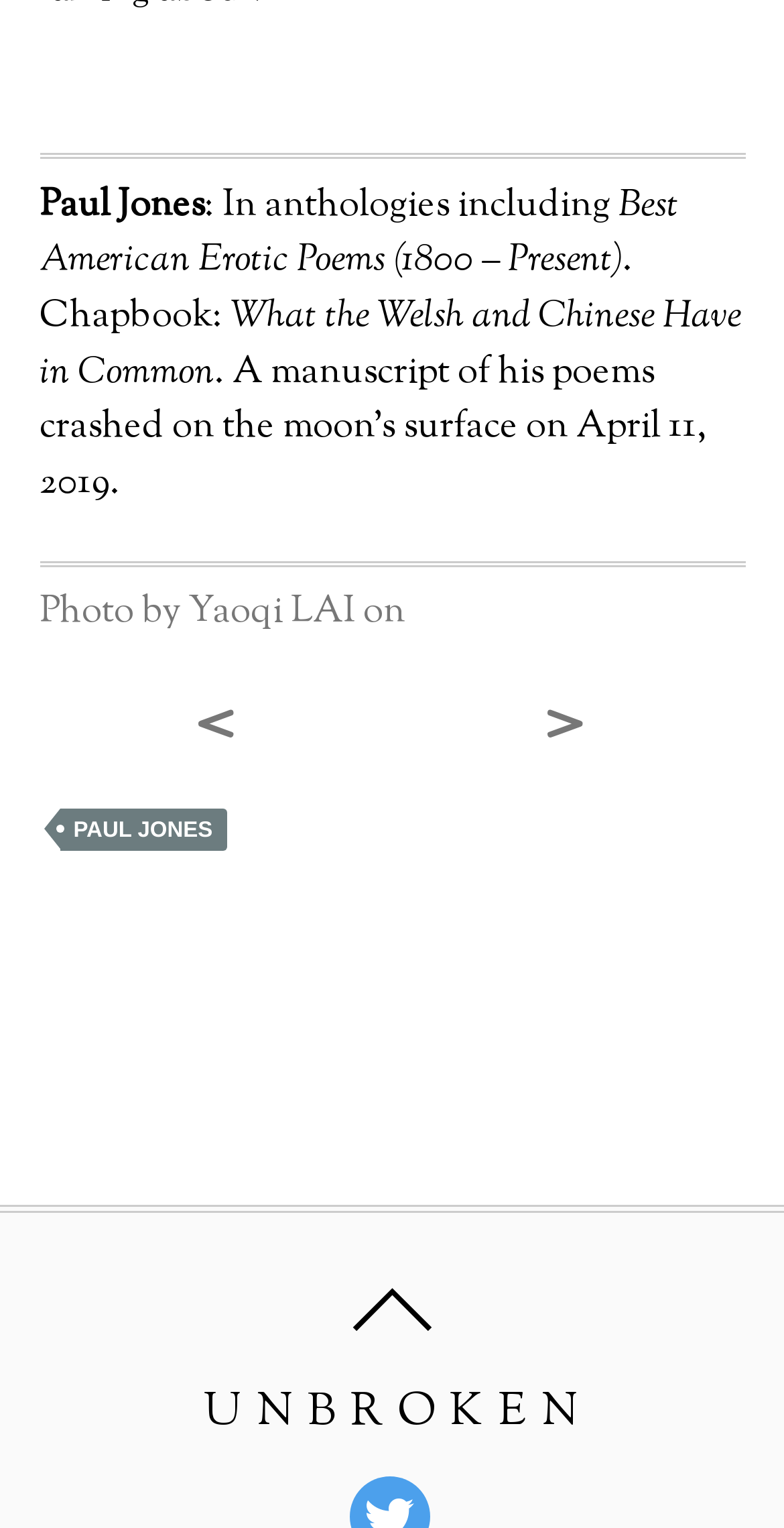Examine the image and give a thorough answer to the following question:
What is the name of the person mentioned?

The name 'Paul Jones' is mentioned in the text, specifically in the line 'Paul Jones: In anthologies including...' which suggests that Paul Jones is the person being referred to.